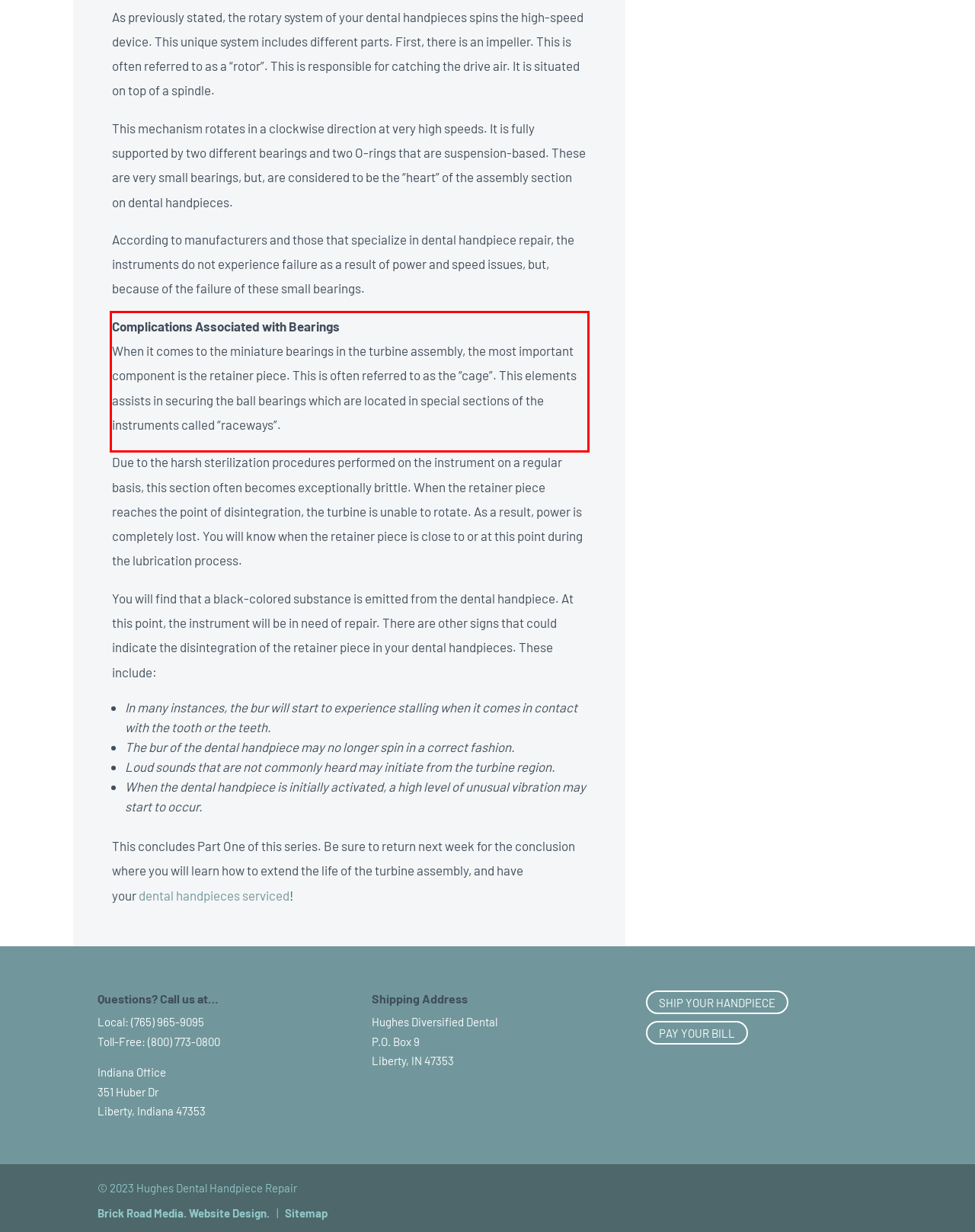You are provided with a webpage screenshot that includes a red rectangle bounding box. Extract the text content from within the bounding box using OCR.

Complications Associated with Bearings When it comes to the miniature bearings in the turbine assembly, the most important component is the retainer piece. This is often referred to as the “cage”. This elements assists in securing the ball bearings which are located in special sections of the instruments called “raceways”.